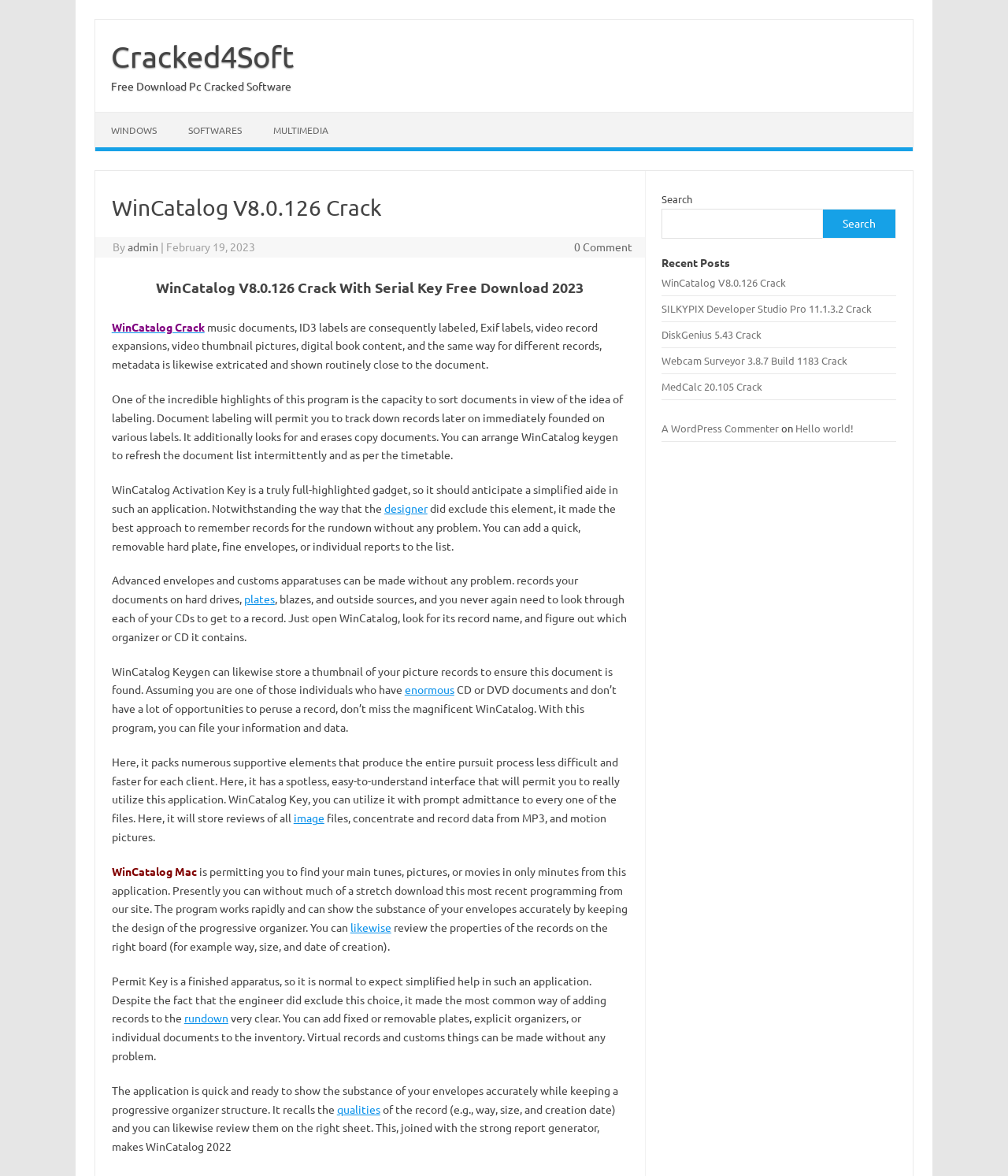Kindly determine the bounding box coordinates for the area that needs to be clicked to execute this instruction: "Check the comment section".

[0.657, 0.358, 0.889, 0.37]